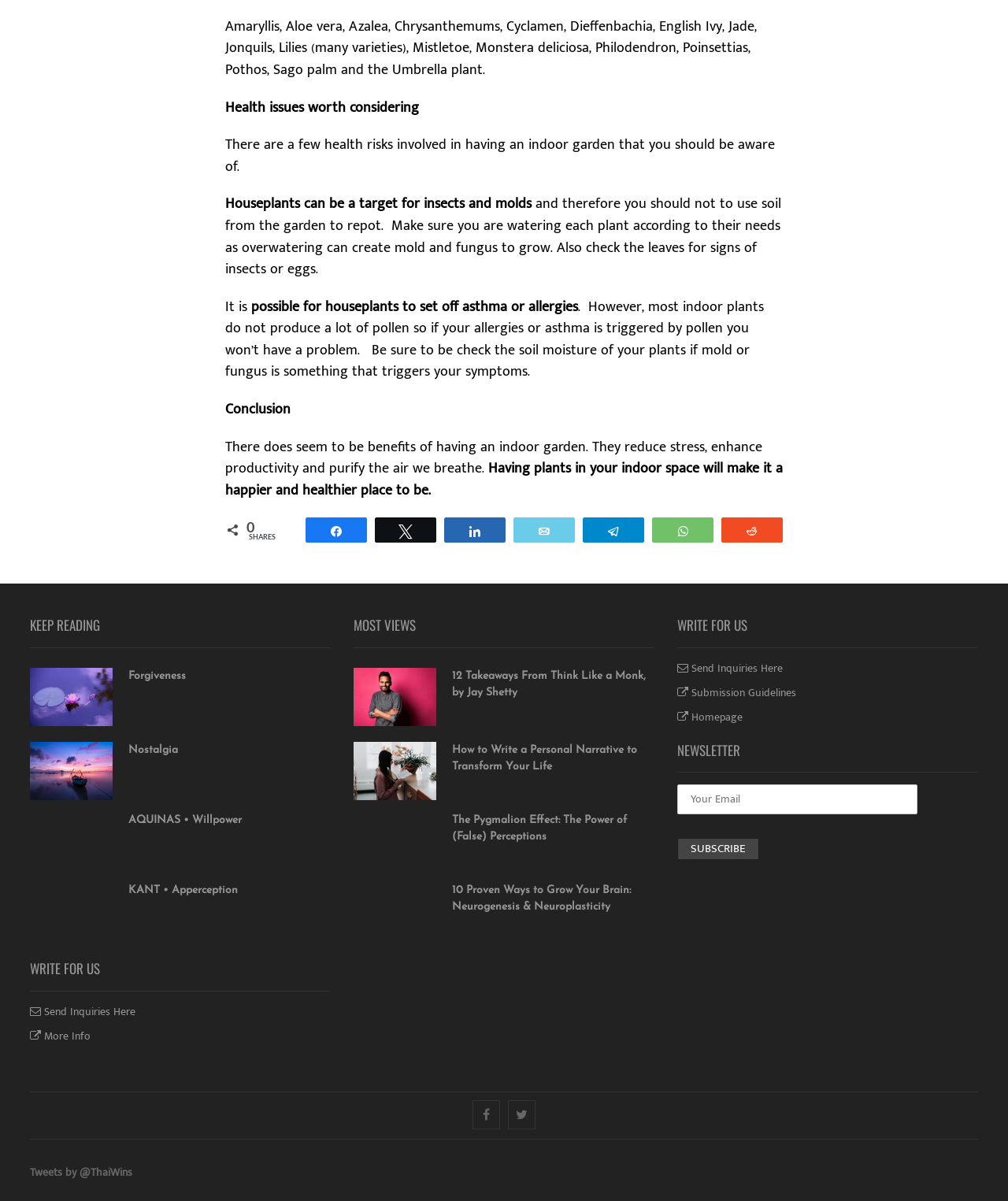Locate the bounding box coordinates of the element to click to perform the following action: 'Check out the most viewed article'. The coordinates should be given as four float values between 0 and 1, in the form of [left, top, right, bottom].

[0.448, 0.558, 0.64, 0.582]